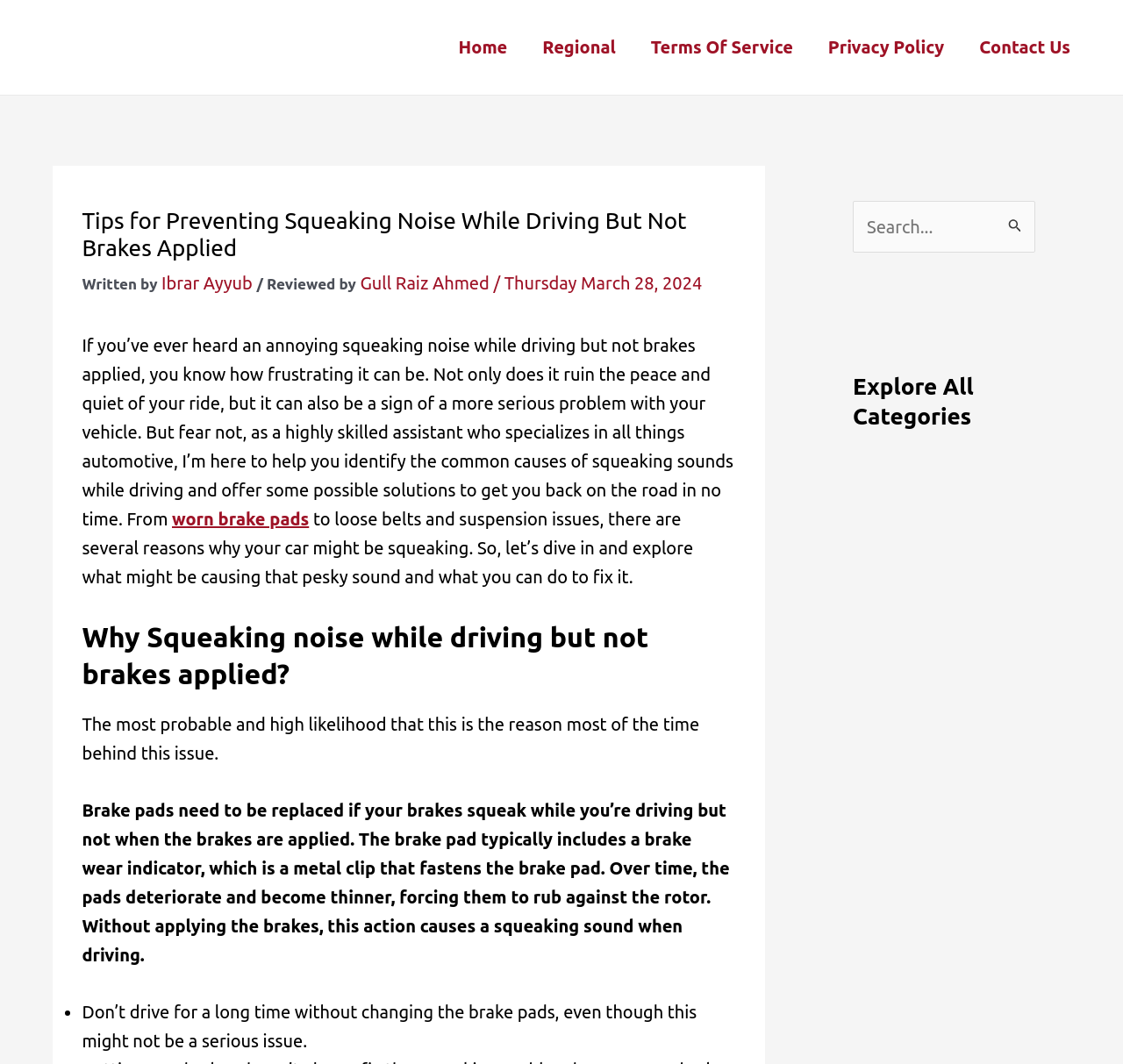Generate a thorough caption detailing the webpage content.

The webpage is about solving the issue of squeaking noise while driving but not brakes applied. At the top left, there is a logo of "Cars Care" with a cropped image of a car. To the right of the logo, there is a navigation menu with links to "Home", "Regional", "Terms Of Service", "Privacy Policy", and "Contact Us".

Below the navigation menu, there is a header section with a heading that reads "Tips for Preventing Squeaking Noise While Driving But Not Brakes Applied". The author's name, "Ibrar Ayyub", and the reviewer's name, "Gull Raiz Ahmed", are mentioned, along with the date "Thursday, March 28, 2024".

The main content of the webpage starts with a paragraph that introduces the problem of squeaking noise while driving and its possible causes. There is a link to "worn brake pads" within the paragraph. The text continues to explain that there are several reasons why a car might be squeaking, including loose belts and suspension issues.

The next section is headed "Why Squeaking noise while driving but not brakes applied?" and explains that worn-out brake pads are a common cause of the problem. The text provides more details about how brake pads work and why they need to be replaced.

To the right of the main content, there is a search box with a button labeled "Search Submit". Below the search box, there is a link to "Explore All Categories".

At the bottom of the page, there are three complementary sections, but they do not contain any notable content.